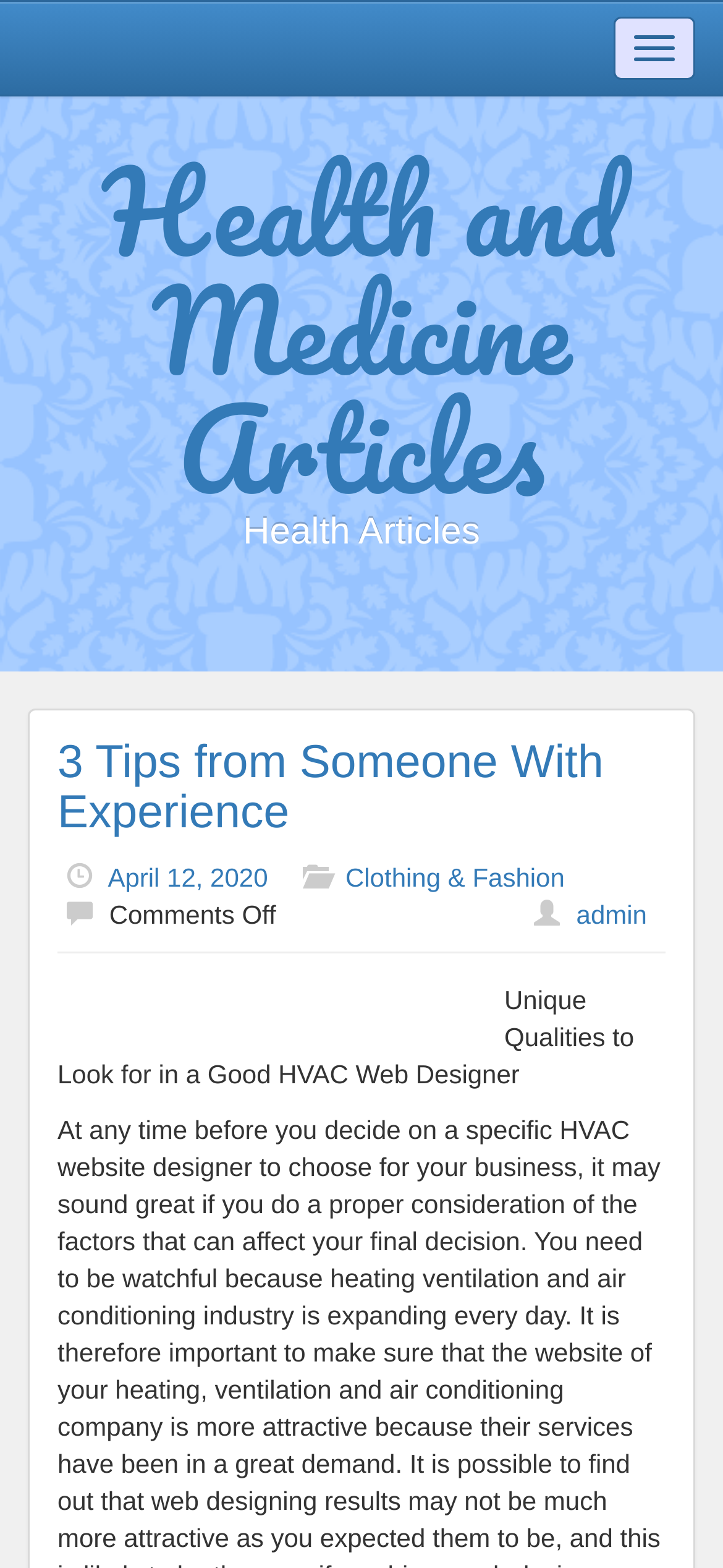What is the topic of the related article?
Give a one-word or short-phrase answer derived from the screenshot.

HVAC Web Designer